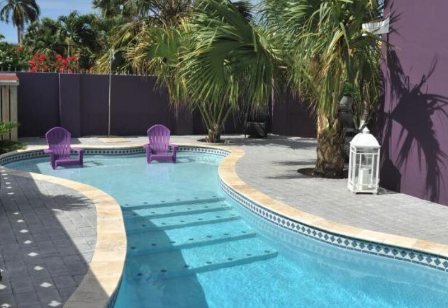Give a detailed account of the elements present in the image.

The image showcases a beautifully designed outdoor pool area at Cadushi Apartments, surrounded by lush tropical foliage. The pool features gentle steps leading into the refreshing water, inviting guests to take a dip in the serene environment. Bright purple lounge chairs are artfully positioned near the water, offering a comfortable spot for relaxation under the sun. The vibrant backdrop includes a striking purple wall, enhancing the island retreat's charm. Nearby, a stylish white lantern adds a touch of elegance, completing this tranquil oasis perfect for a leisurely getaway. Whether enjoying a quiet afternoon or hosting friends, this inviting space embodies relaxation and the laid-back island lifestyle.